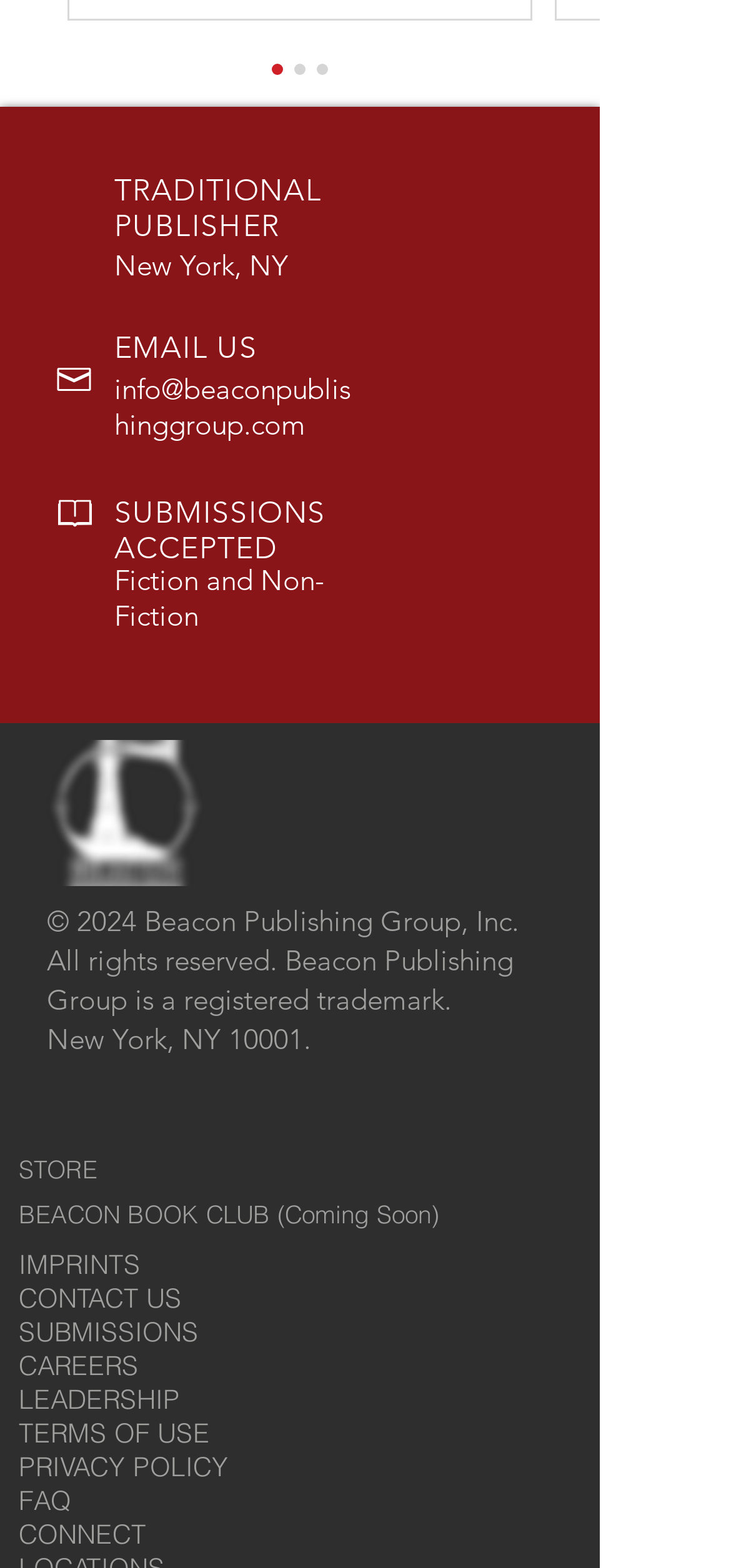Please pinpoint the bounding box coordinates for the region I should click to adhere to this instruction: "Visit the store".

[0.026, 0.738, 0.133, 0.755]